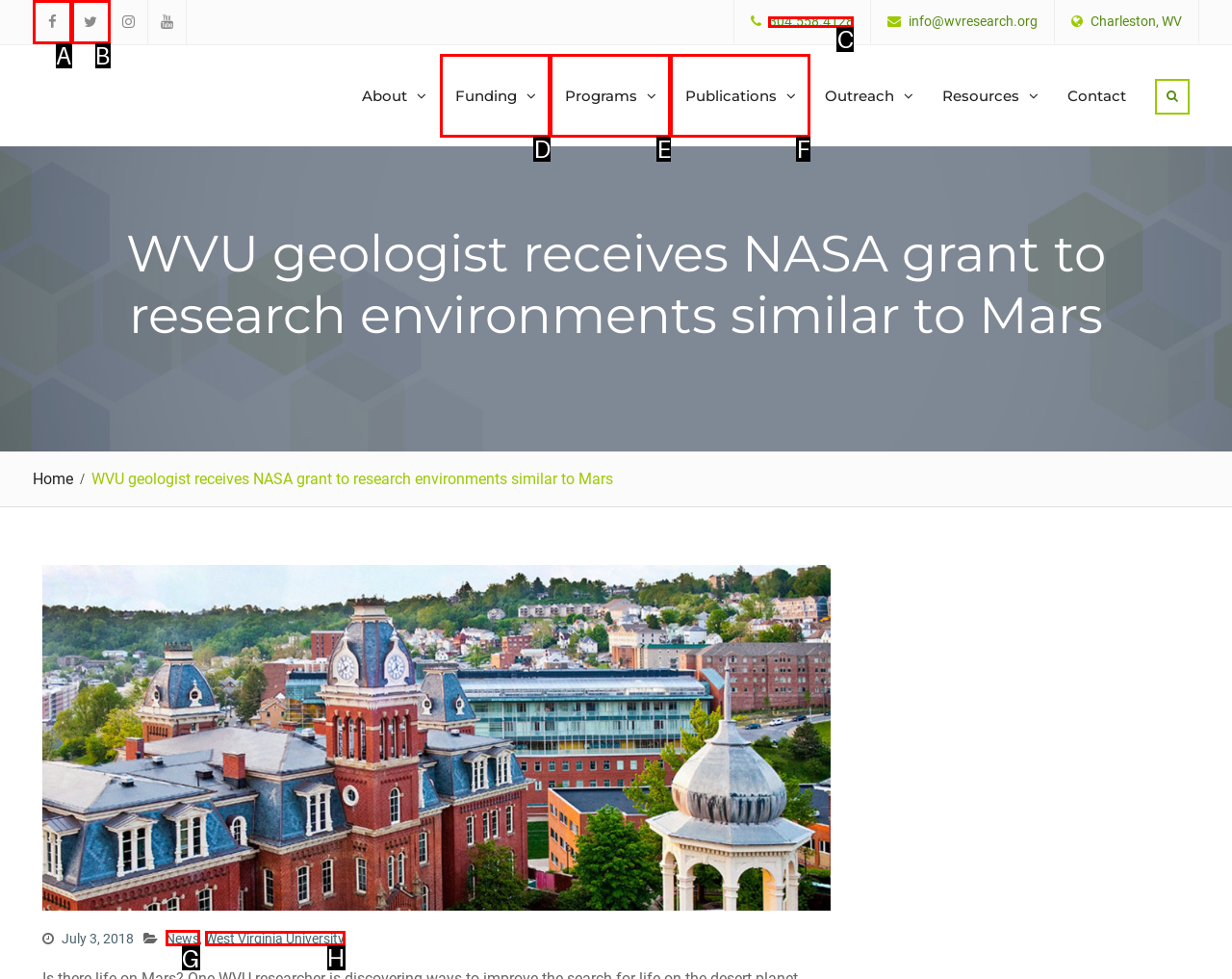Decide which HTML element to click to complete the task: Read about West Virginia University Provide the letter of the appropriate option.

H